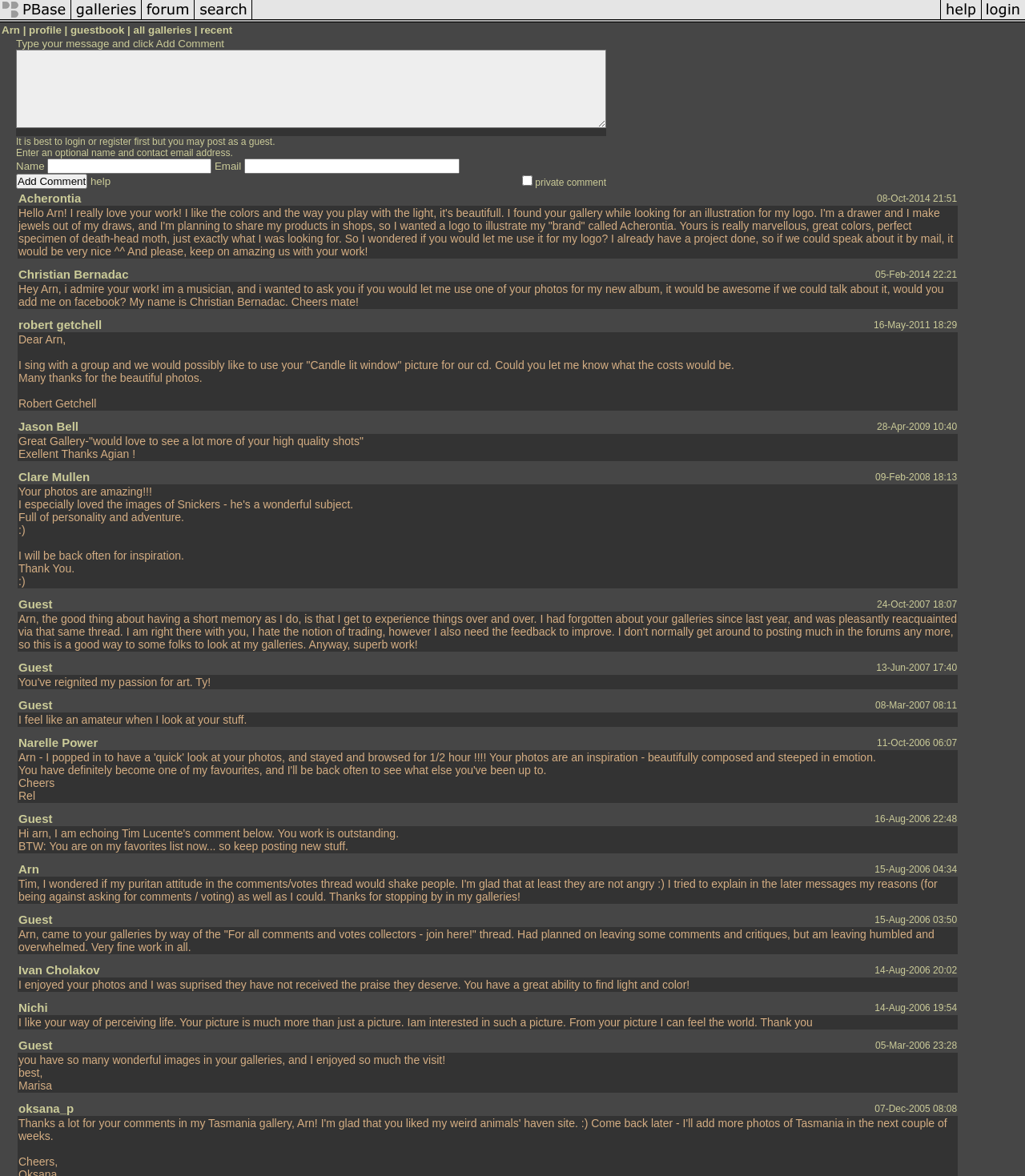Select the bounding box coordinates of the element I need to click to carry out the following instruction: "view profile".

[0.028, 0.02, 0.06, 0.031]